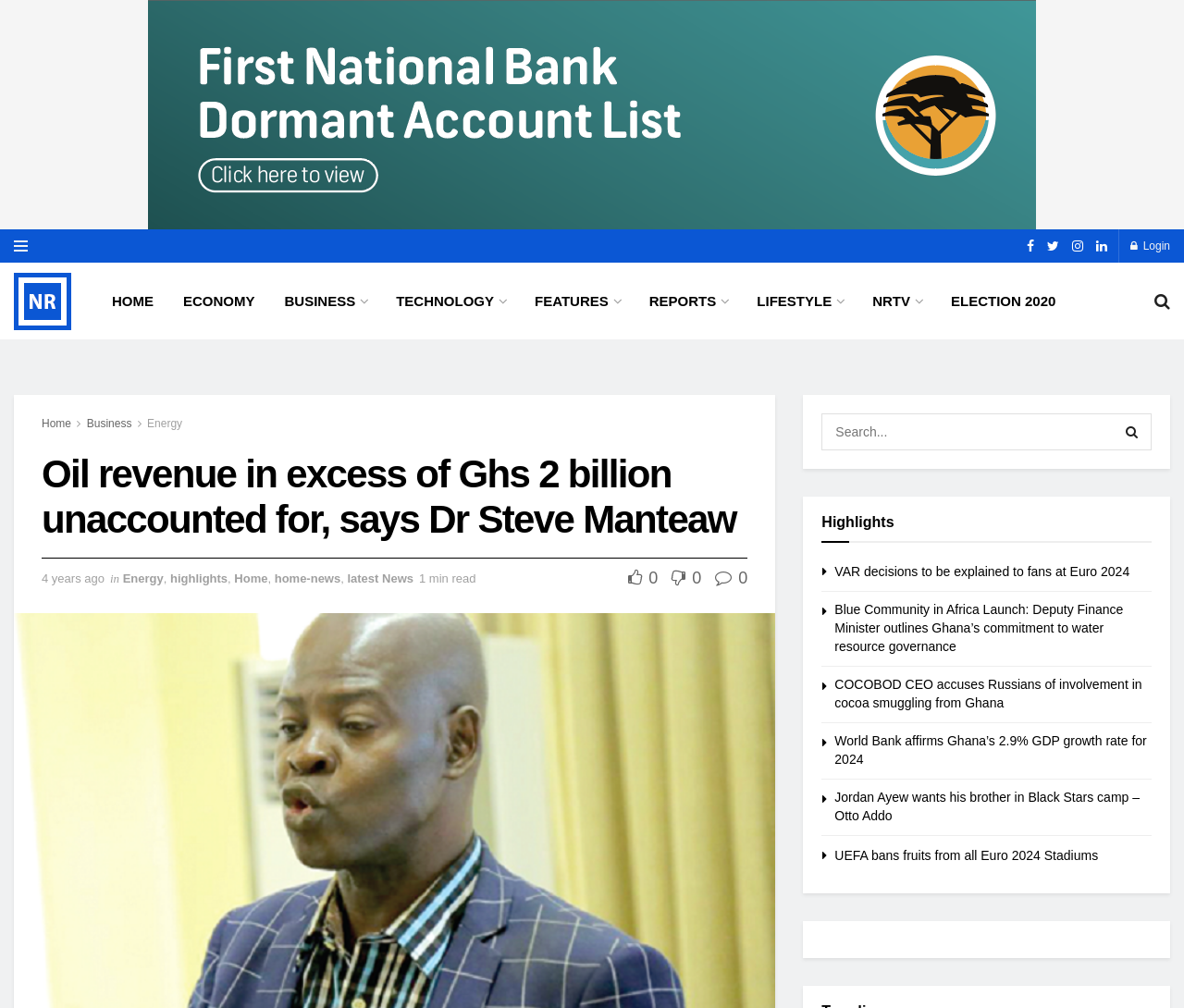Based on the image, please respond to the question with as much detail as possible:
What is the name of the website?

I determined the answer by looking at the link element with the text 'NORVANREPORTS.COM | Business News, Insurance, Taxation, Oil & Gas, Maritime News, Ghana, Africa, World' which is likely to be the website's name.